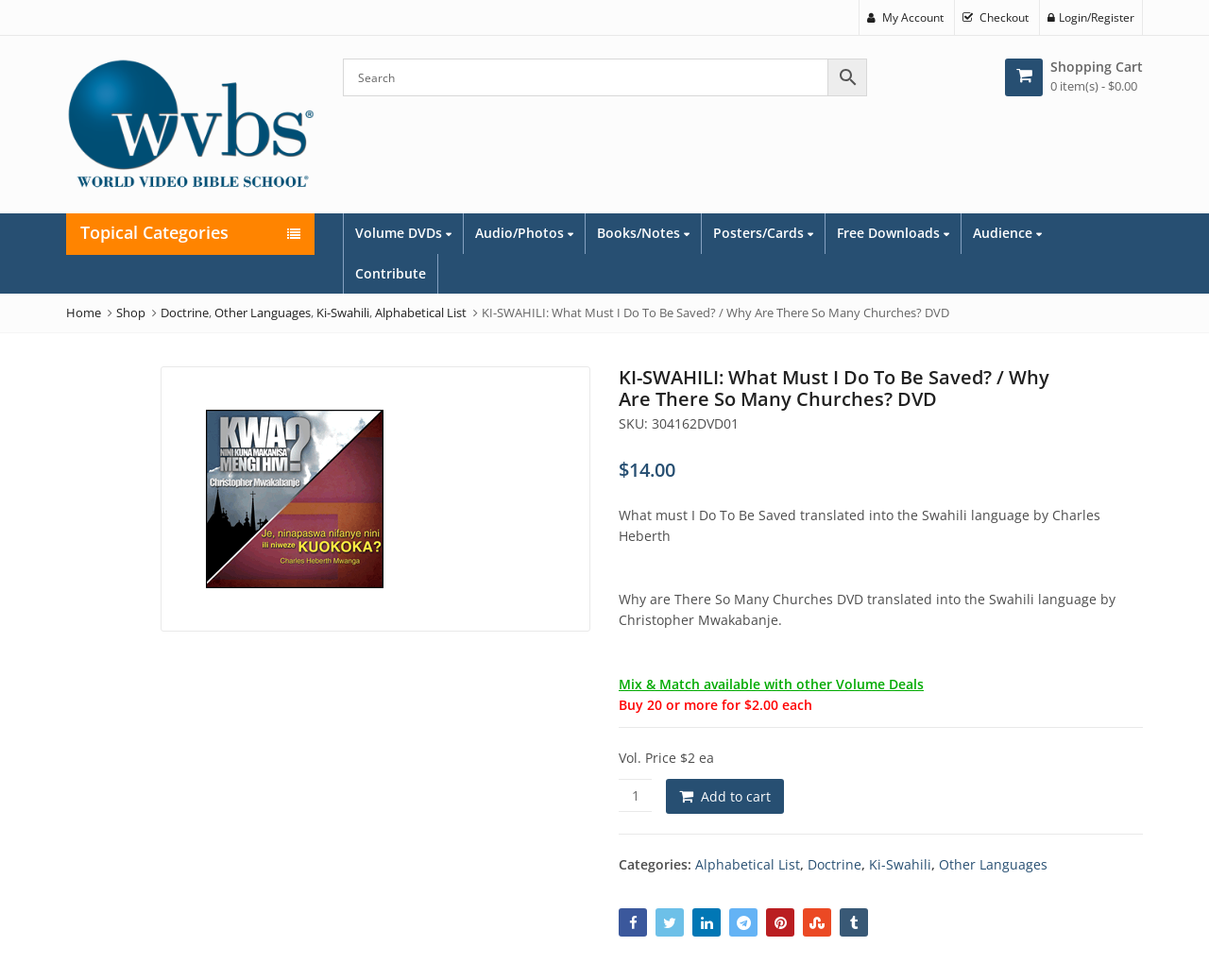What is the minimum quantity to buy to get a discounted price?
Utilize the image to construct a detailed and well-explained answer.

I found the answer by looking at the StaticText element with ID 1273, which says 'Buy 20 or more for $2.00 each'.